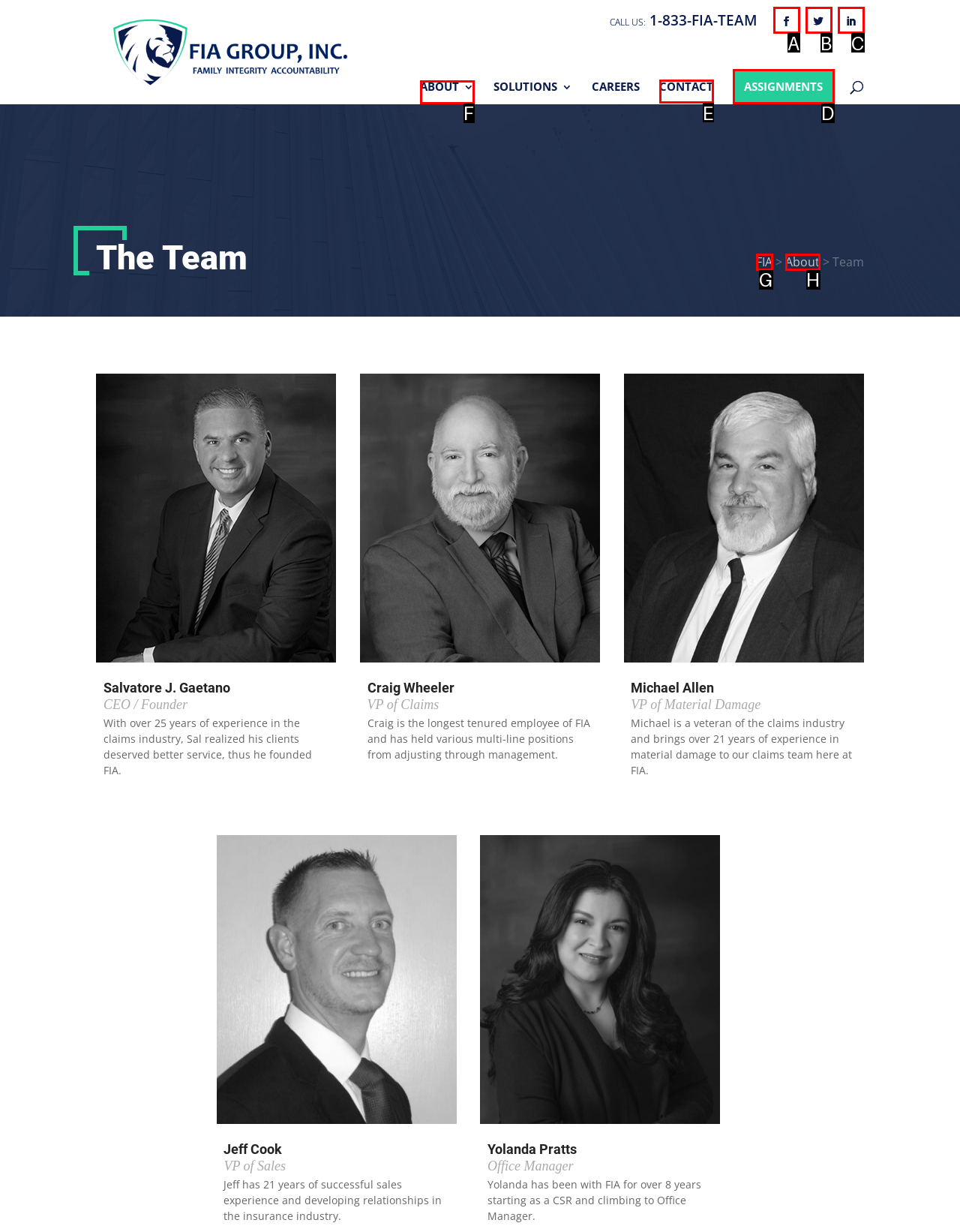Identify the HTML element to click to fulfill this task: Contact FIA
Answer with the letter from the given choices.

E